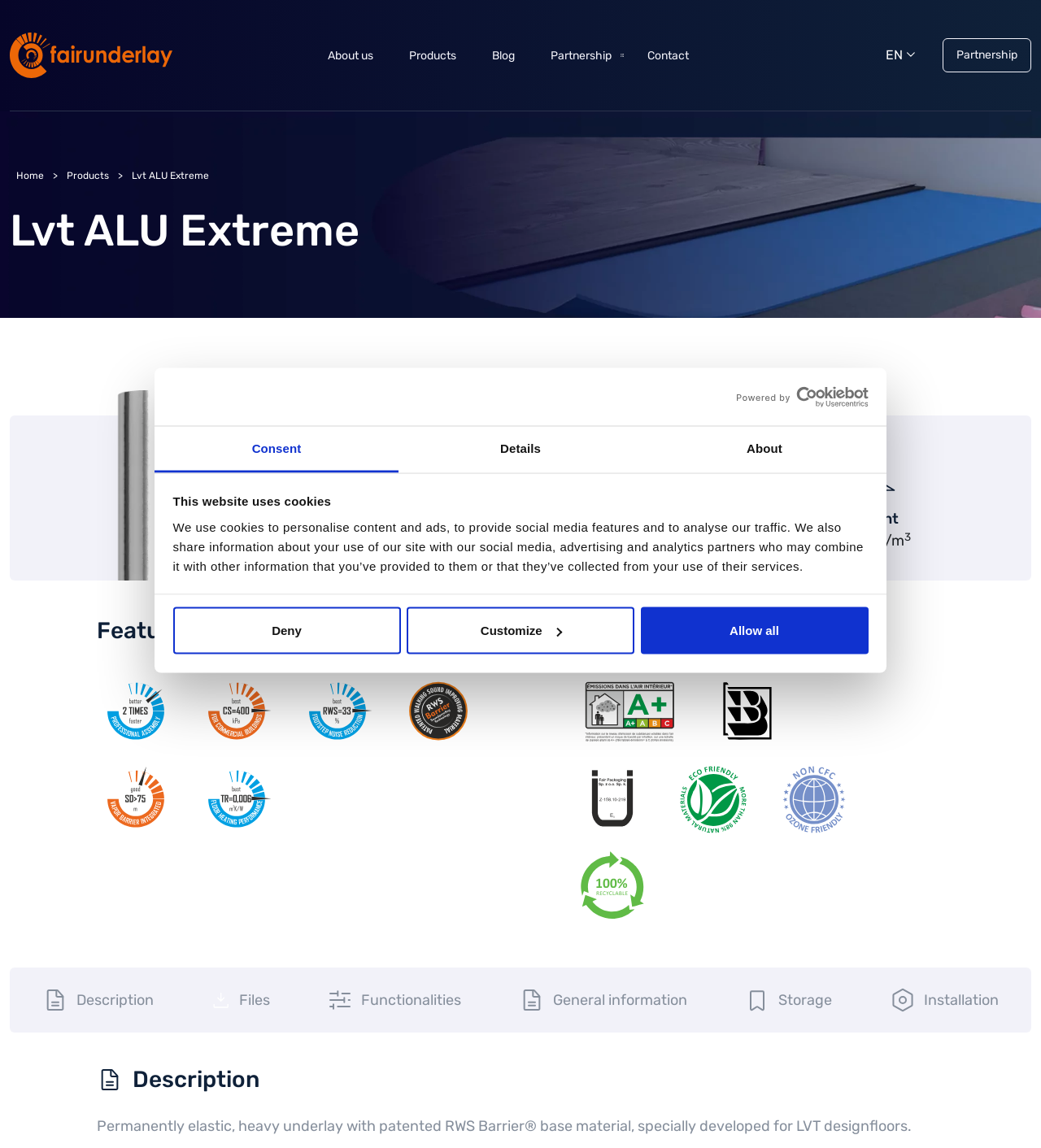Predict the bounding box of the UI element based on the description: "Janice Aurini". The coordinates should be four float numbers between 0 and 1, formatted as [left, top, right, bottom].

None